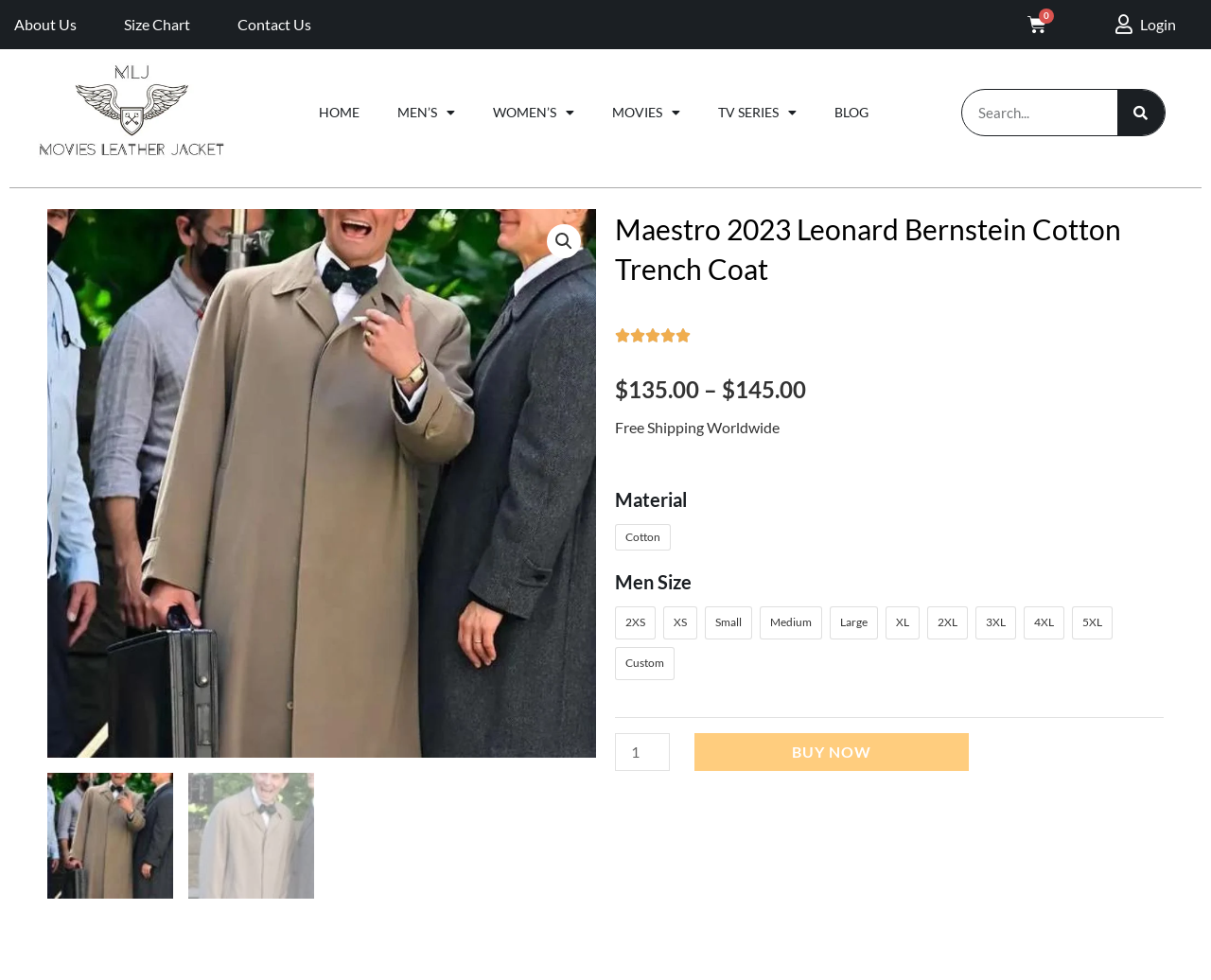What is the purpose of the 'Search' button?
Look at the image and provide a detailed response to the question.

I found the purpose of the 'Search' button by looking at its location and text. The button is located next to a search box, and the text 'Search' is written on it. This suggests that the button is used to search the website for specific products or content.